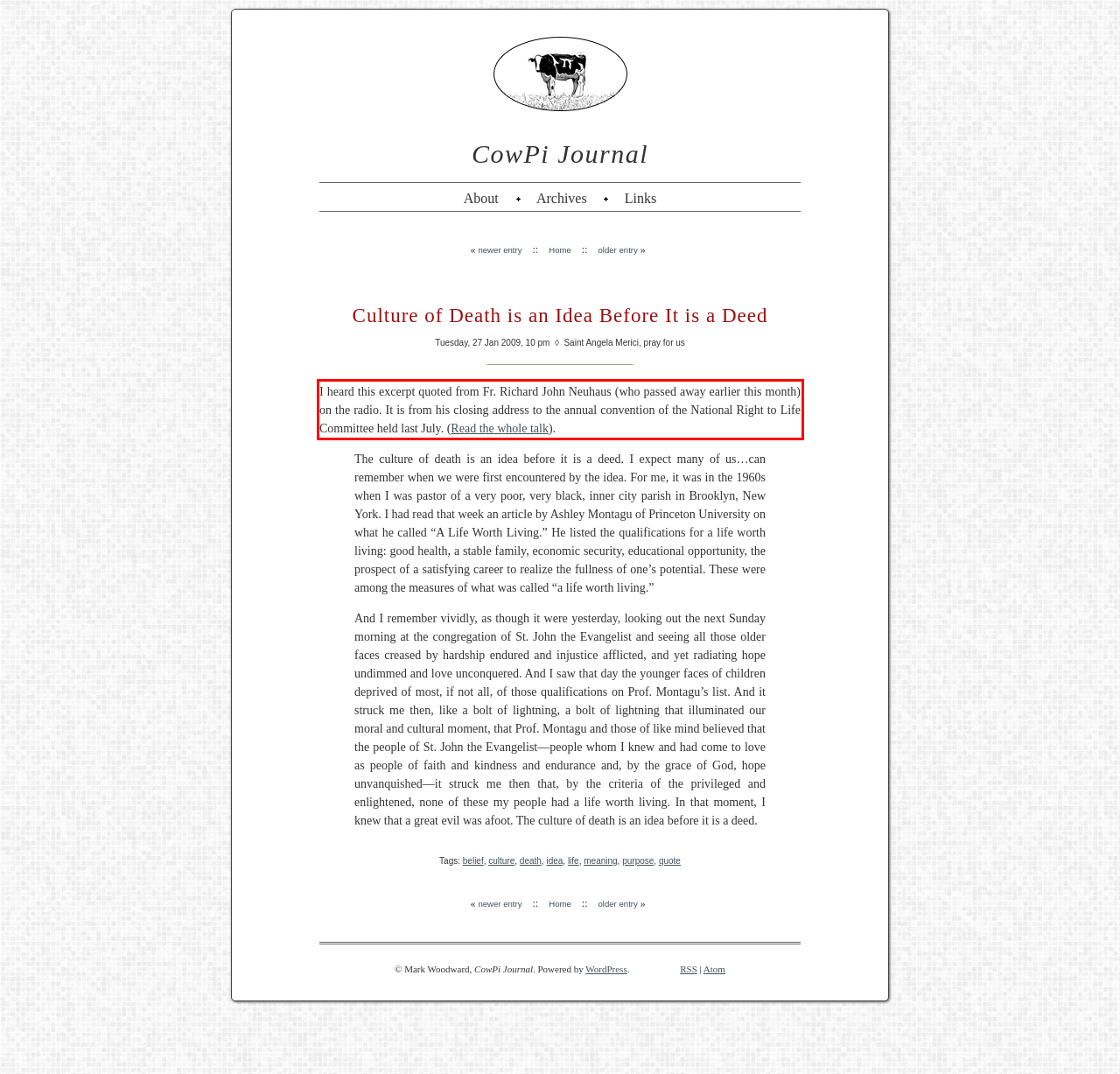Using the provided screenshot, read and generate the text content within the red-bordered area.

I heard this excerpt quoted from Fr. Richard John Neuhaus (who passed away earlier this month) on the radio. It is from his closing address to the annual convention of the National Right to Life Committee held last July. (Read the whole talk).